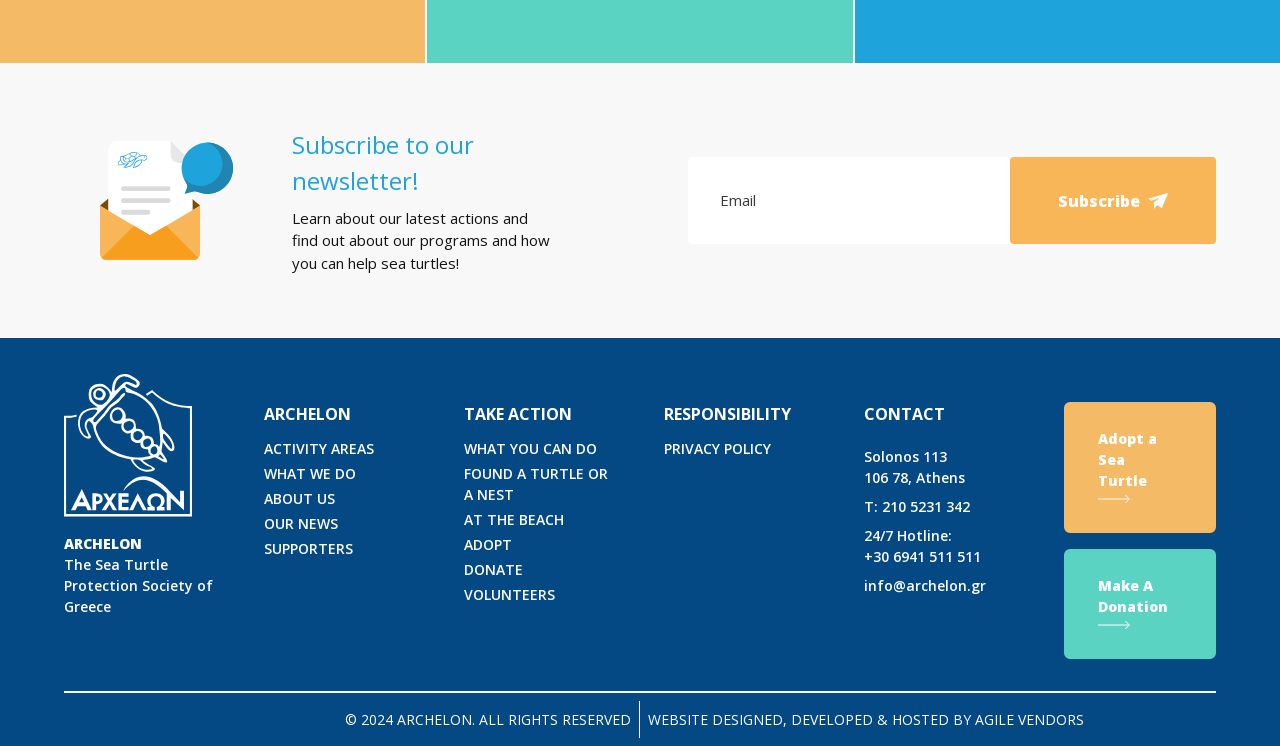Locate the bounding box coordinates of the element to click to perform the following action: 'Contact ARCHELON'. The coordinates should be given as four float values between 0 and 1, in the form of [left, top, right, bottom].

[0.675, 0.588, 0.794, 0.655]